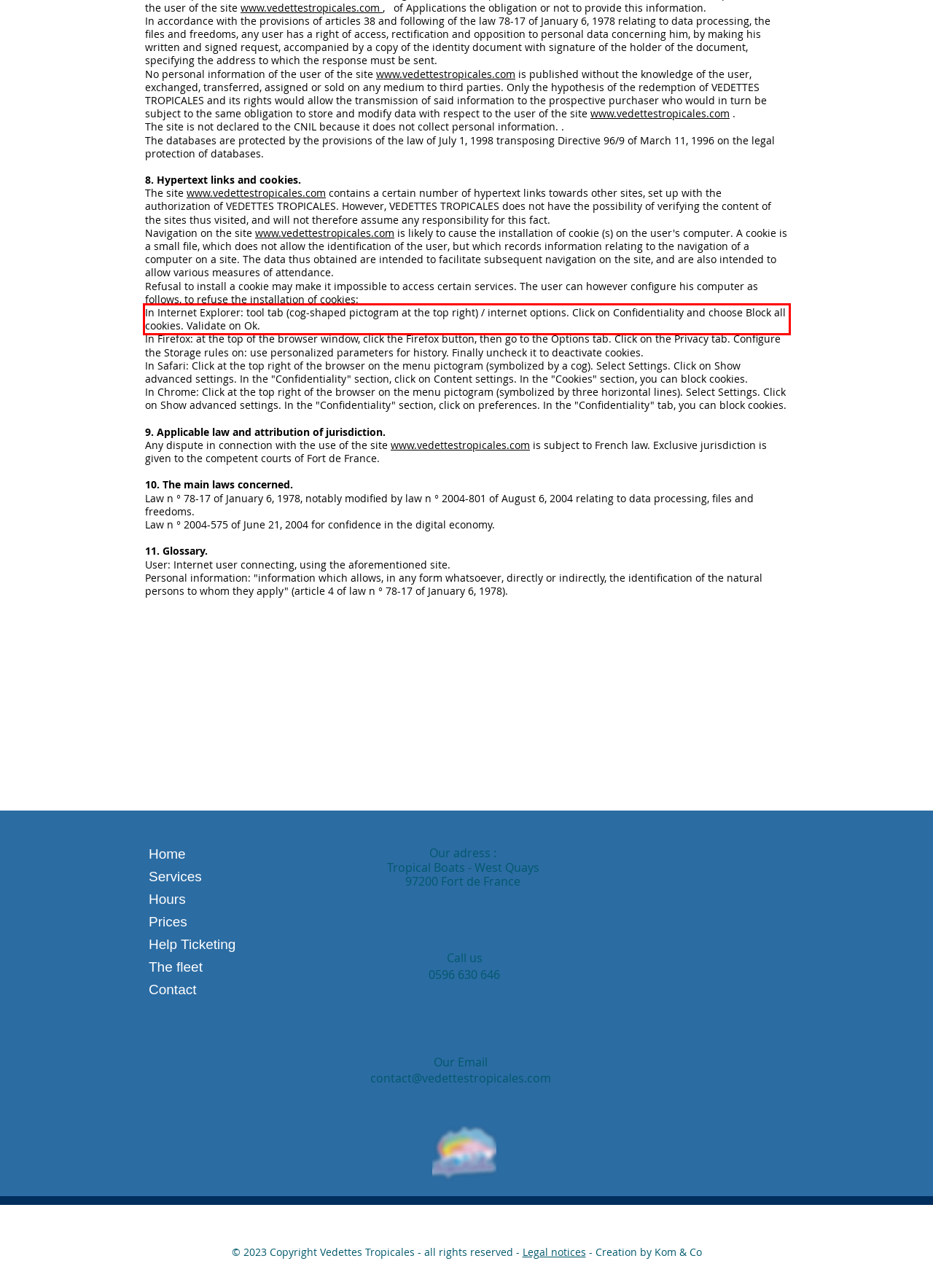You are looking at a screenshot of a webpage with a red rectangle bounding box. Use OCR to identify and extract the text content found inside this red bounding box.

In Internet Explorer: tool tab (cog-shaped pictogram at the top right) / internet options. Click on Confidentiality and choose Block all cookies. Validate on Ok.